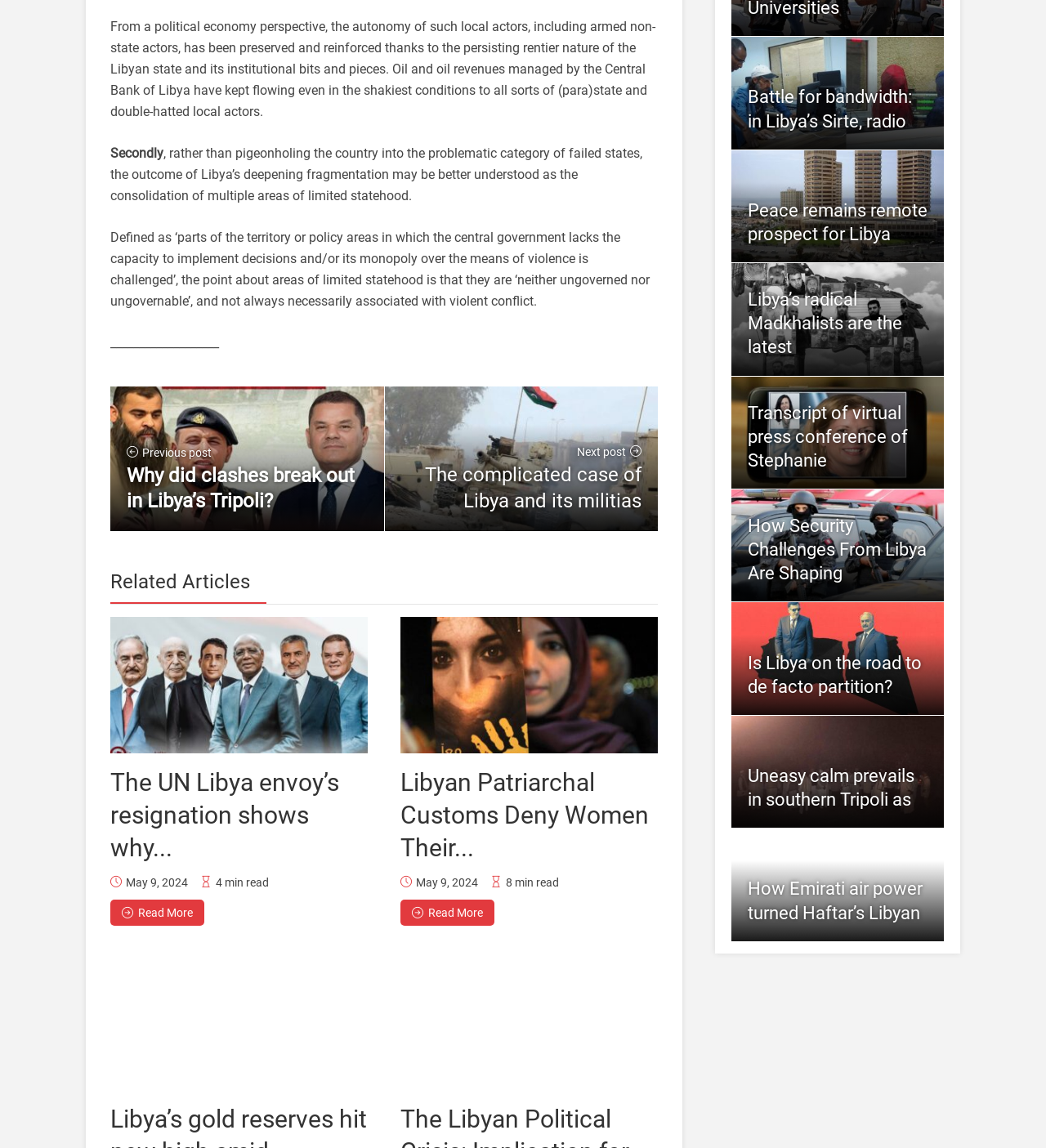Please indicate the bounding box coordinates for the clickable area to complete the following task: "Read more about Libyan Patriarchal Customs Deny Women Their Rights to Inheritance". The coordinates should be specified as four float numbers between 0 and 1, i.e., [left, top, right, bottom].

[0.383, 0.538, 0.629, 0.656]